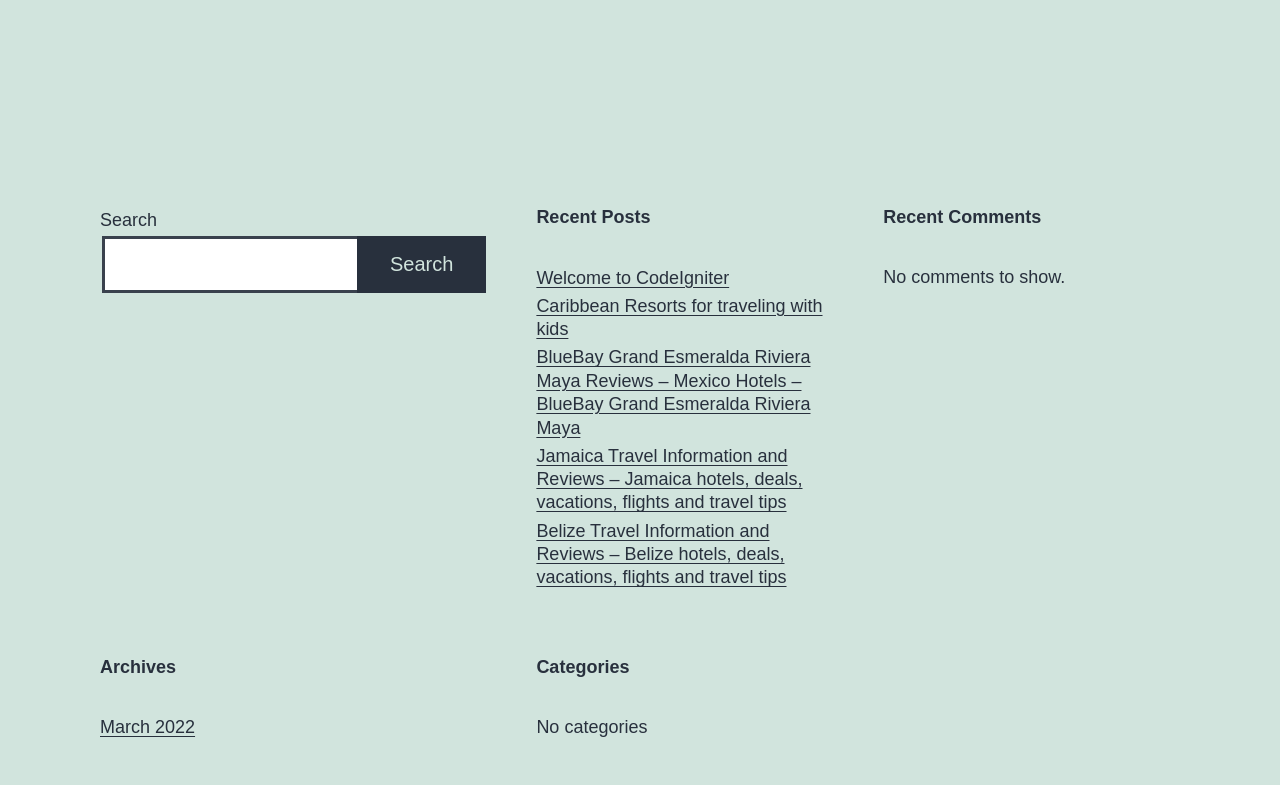Please provide a comprehensive response to the question below by analyzing the image: 
What is the title of the first post?

The first post is listed under the 'Recent Posts' section, and its title is 'Welcome to CodeIgniter'. This can be determined by looking at the link element with the text 'Welcome to CodeIgniter'.